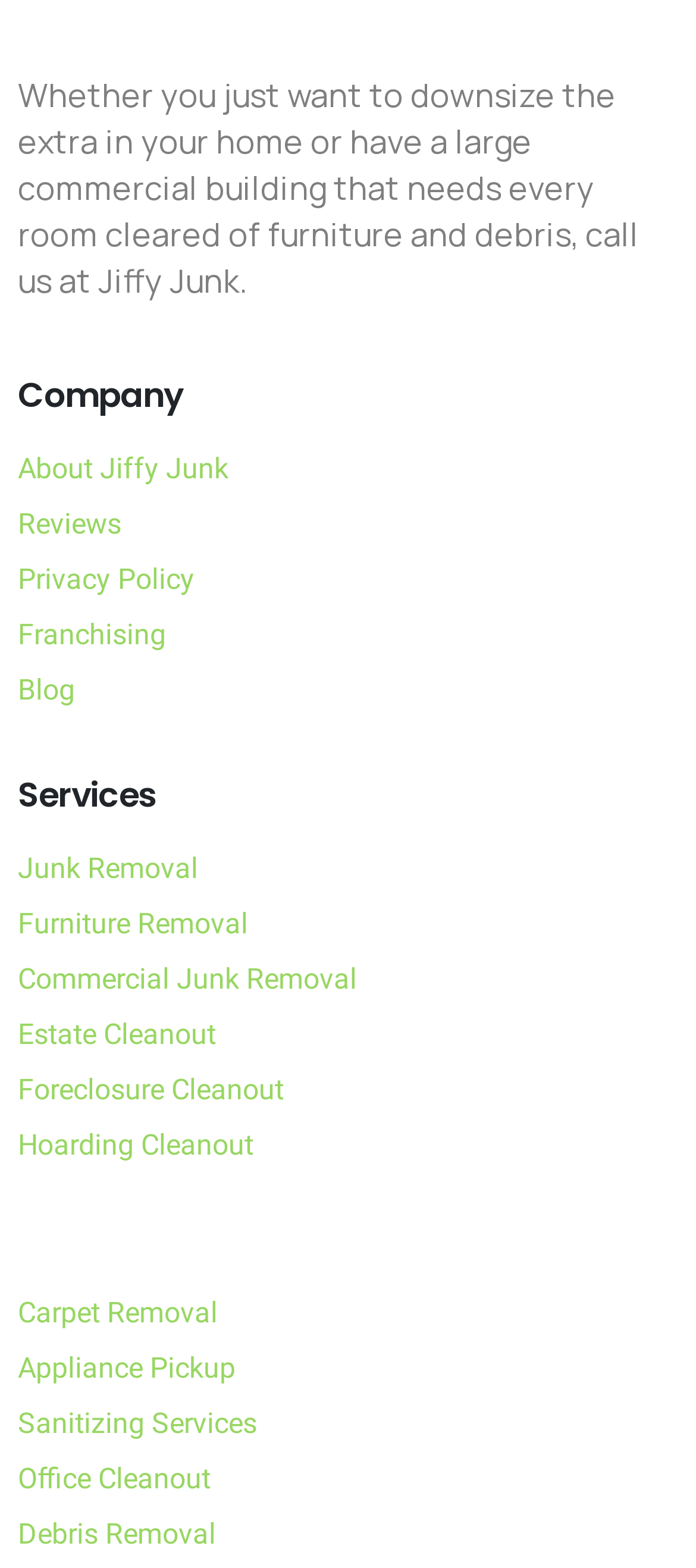Determine the bounding box coordinates for the clickable element to execute this instruction: "Learn about the company". Provide the coordinates as four float numbers between 0 and 1, i.e., [left, top, right, bottom].

[0.026, 0.288, 0.328, 0.31]